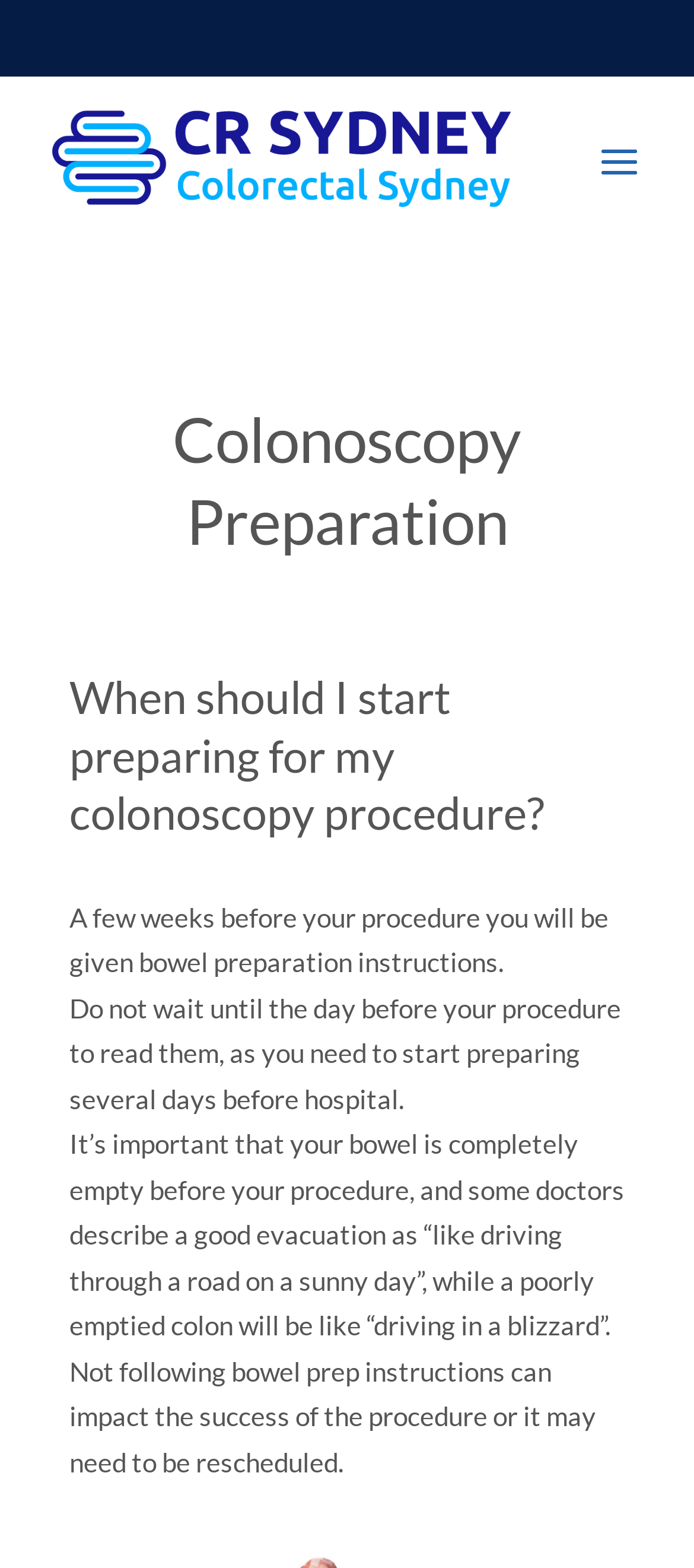How many days before the procedure should patients start preparing?
Utilize the information in the image to give a detailed answer to the question.

The webpage advises patients to start preparing several days before the procedure, as stated in the sentence 'A few weeks before your procedure you will be given bowel preparation instructions.' This implies that patients should not wait until the day before the procedure to start preparing, but rather start several days in advance.